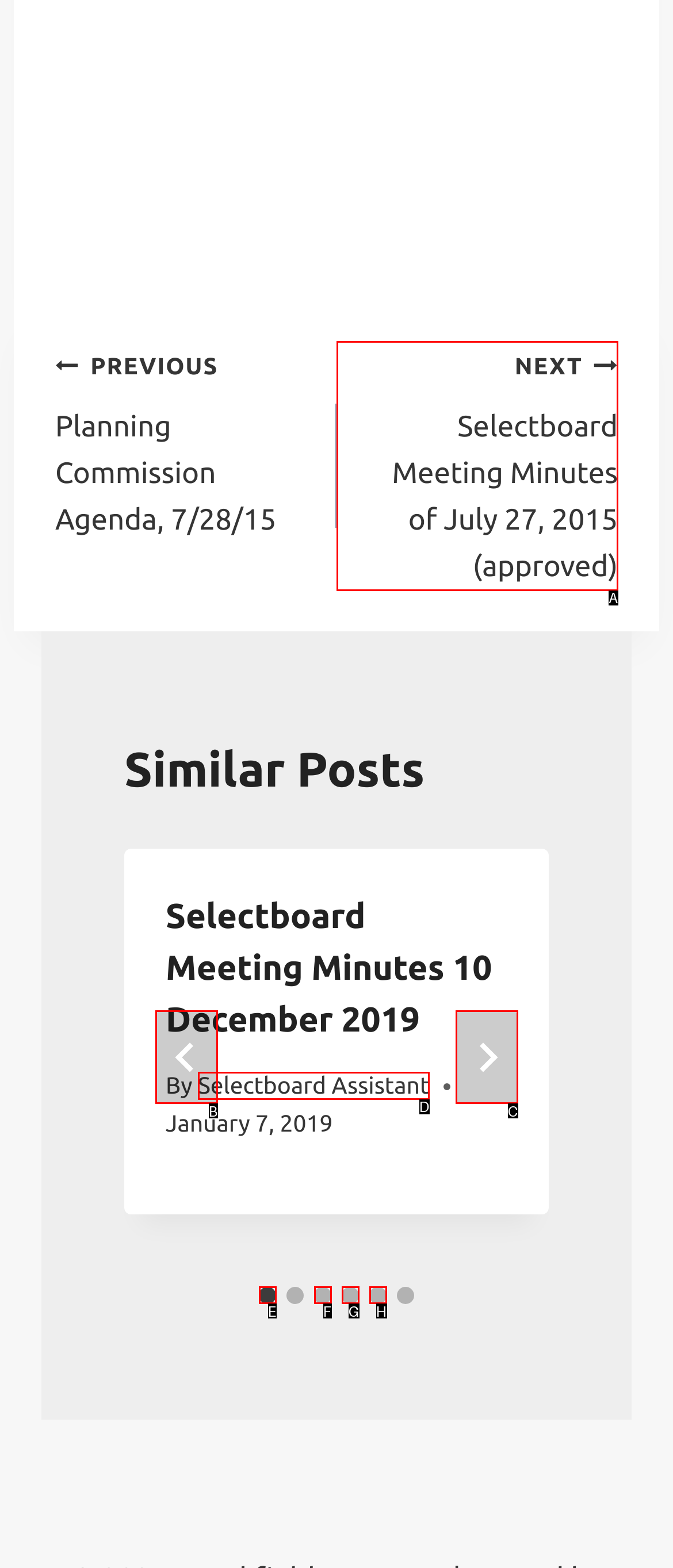Tell me which one HTML element best matches the description: aria-label="Next" Answer with the option's letter from the given choices directly.

C